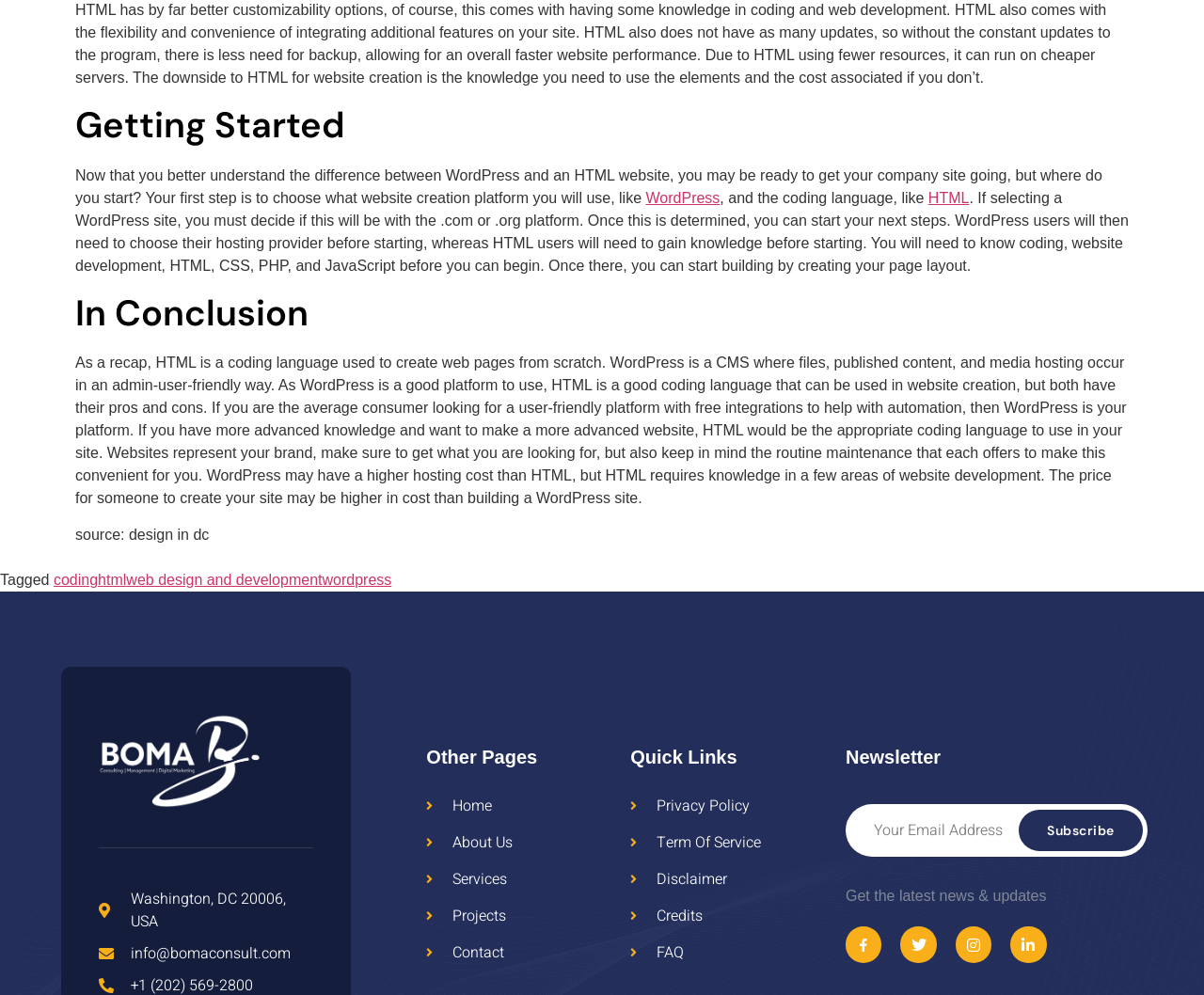What is the location of the company?
Using the image, elaborate on the answer with as much detail as possible.

The webpage provides the company's location as Washington, DC 20006, USA, which is displayed at the bottom of the page.